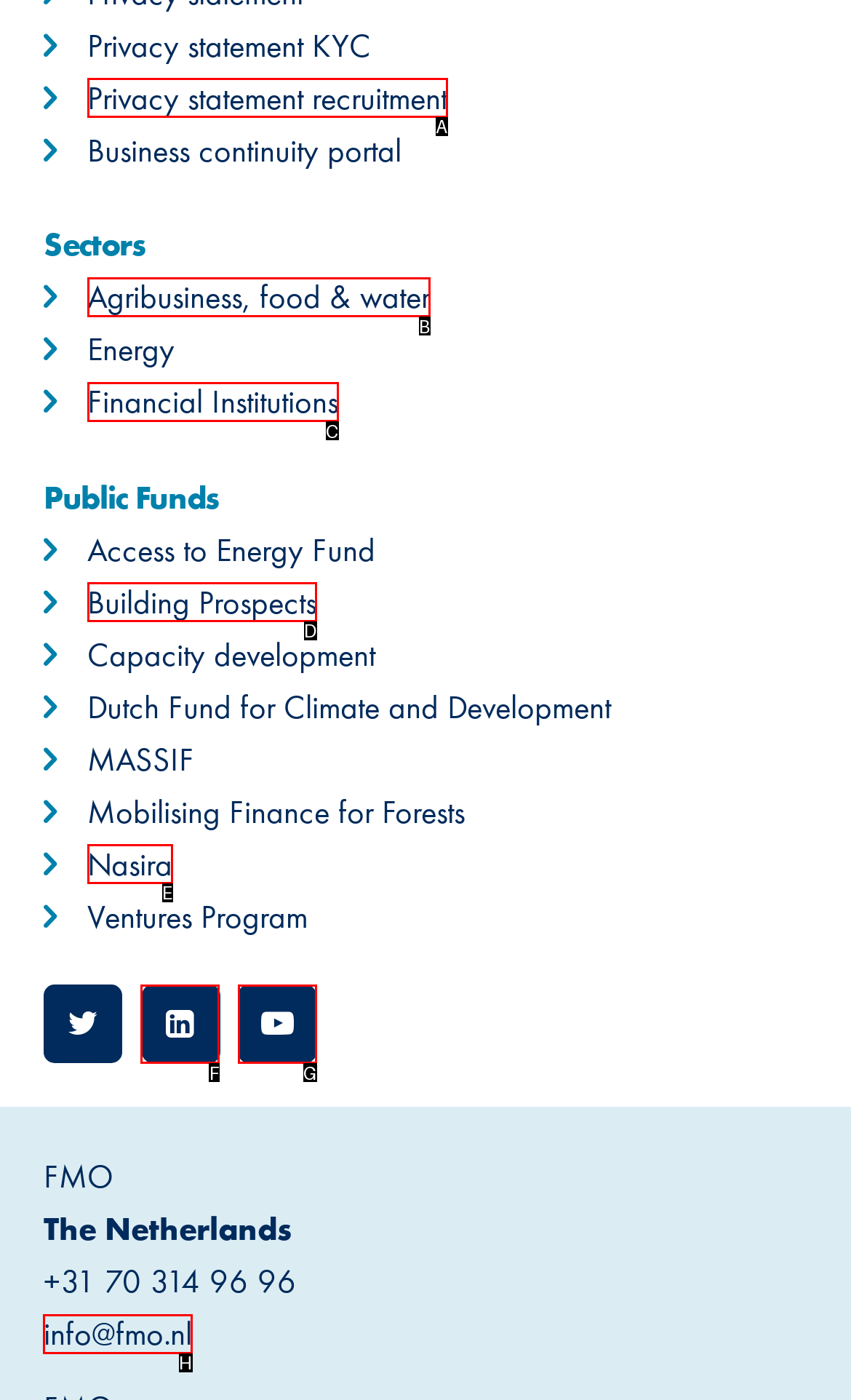Based on the task: Contact FMO via email, which UI element should be clicked? Answer with the letter that corresponds to the correct option from the choices given.

H